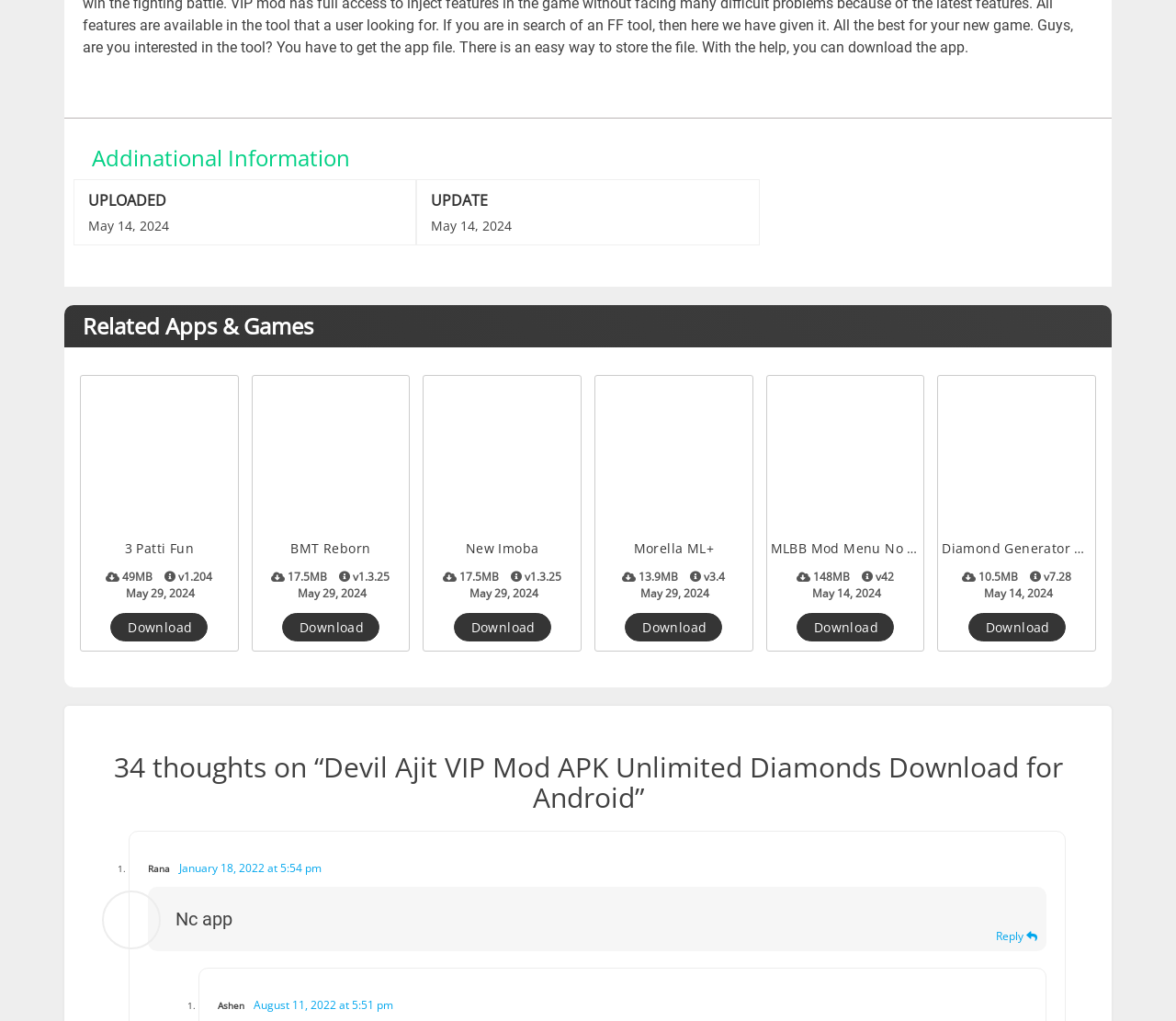How many thoughts are there on the 'Devil Ajit VIP Mod APK Unlimited Diamonds Download for Android' topic?
Answer the question with as much detail as you can, using the image as a reference.

The number of thoughts can be found in the heading '34 thoughts on “Devil Ajit VIP Mod APK Unlimited Diamonds Download for Android”'.